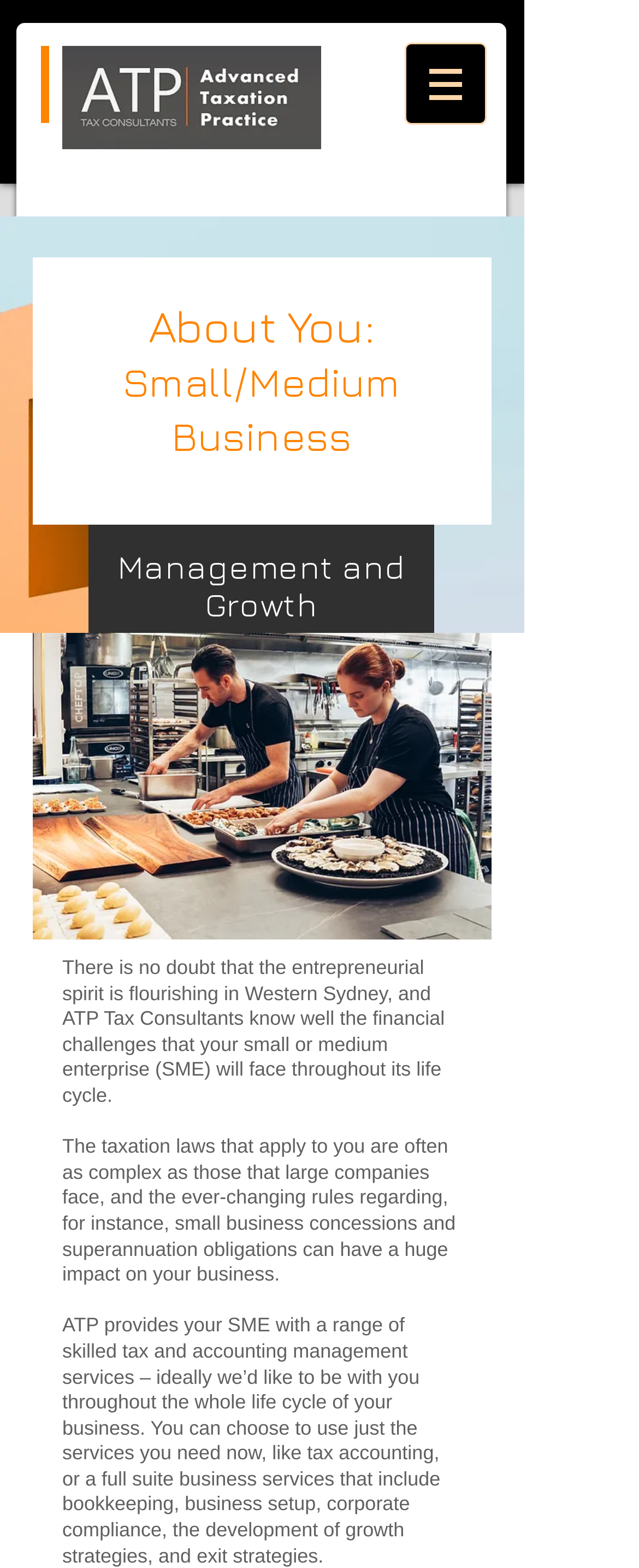Answer the question using only one word or a concise phrase: What is the impact of changing taxation laws on SMEs?

Huge impact